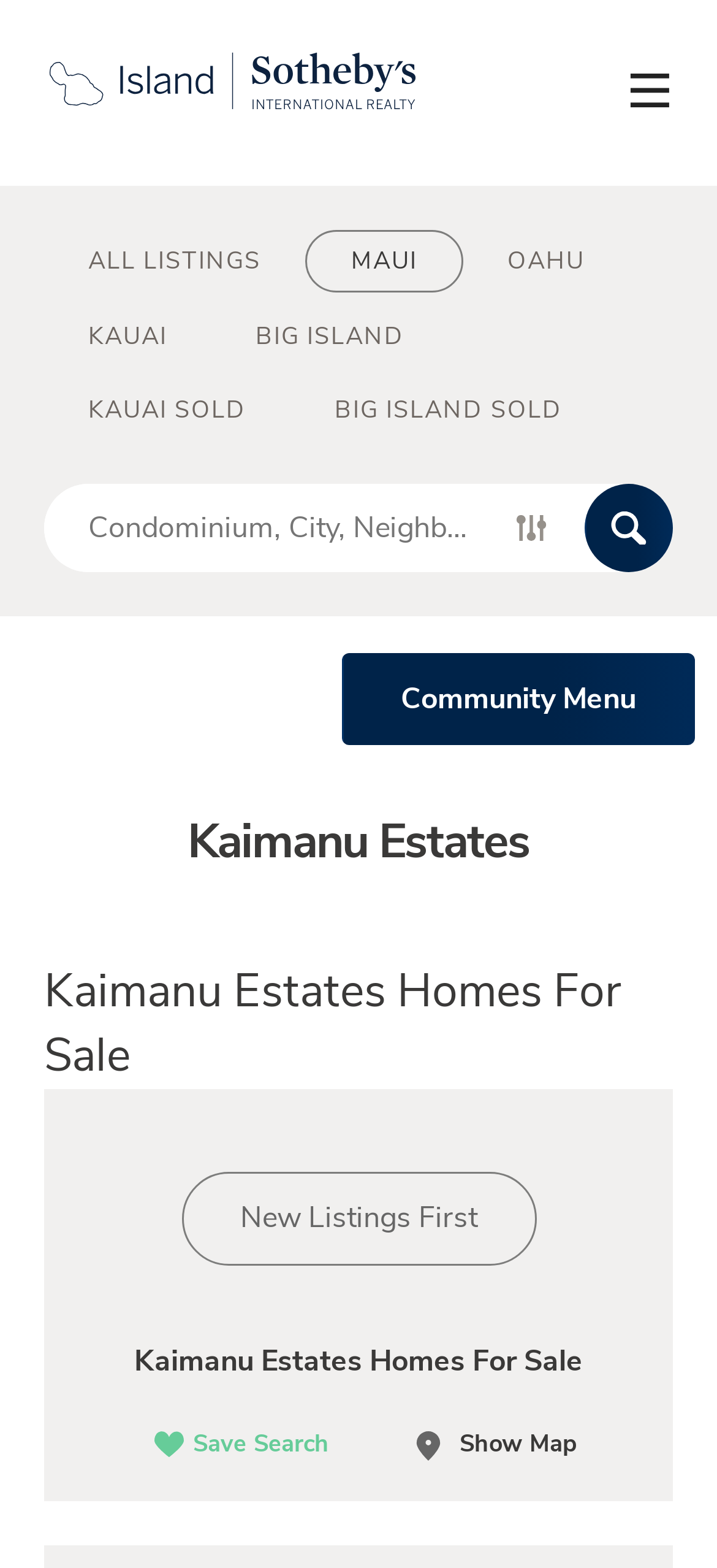Identify the coordinates of the bounding box for the element that must be clicked to accomplish the instruction: "Save search".

[0.172, 0.901, 0.503, 0.942]